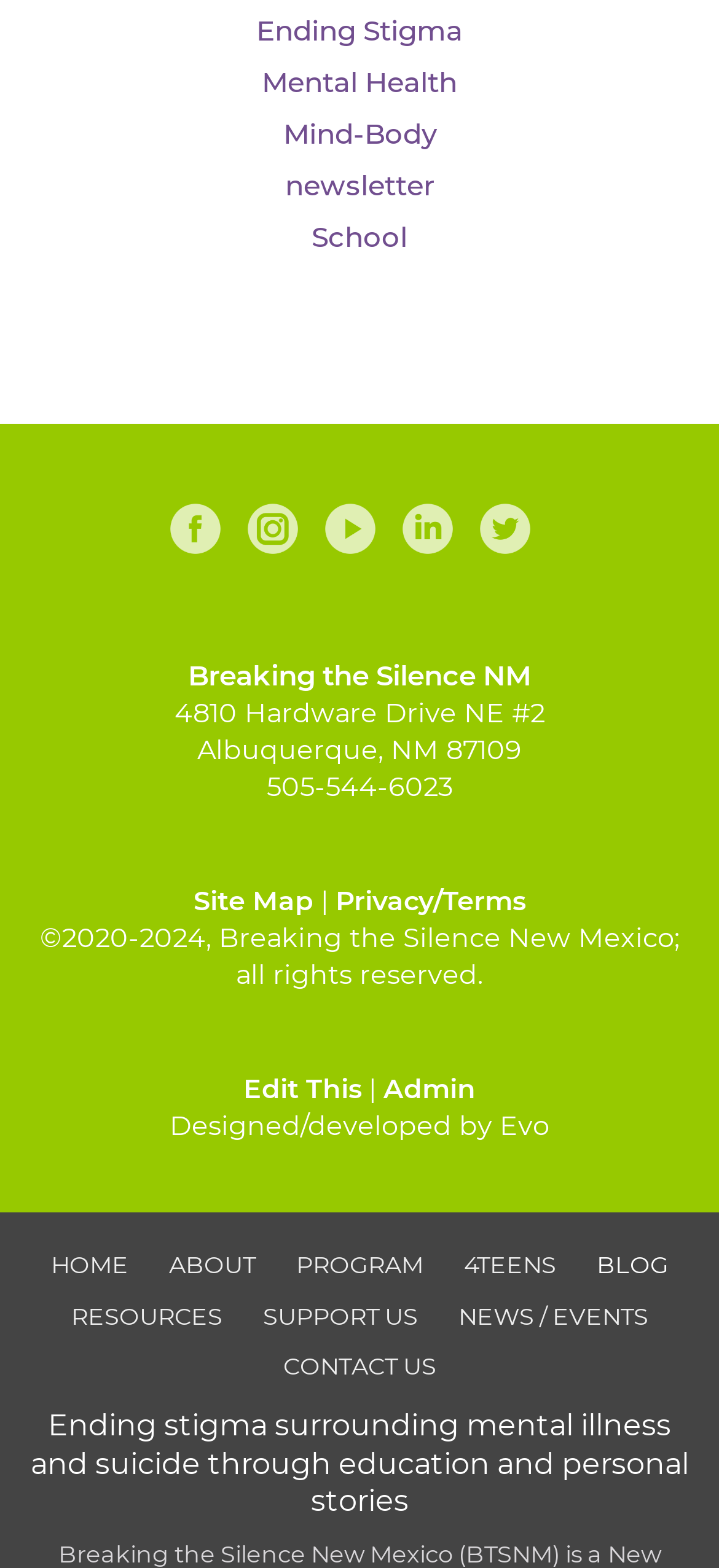Provide a one-word or short-phrase response to the question:
What social media platforms does the organization have?

Facebook, Instagram, YouTube, LinkedIn, Twitter